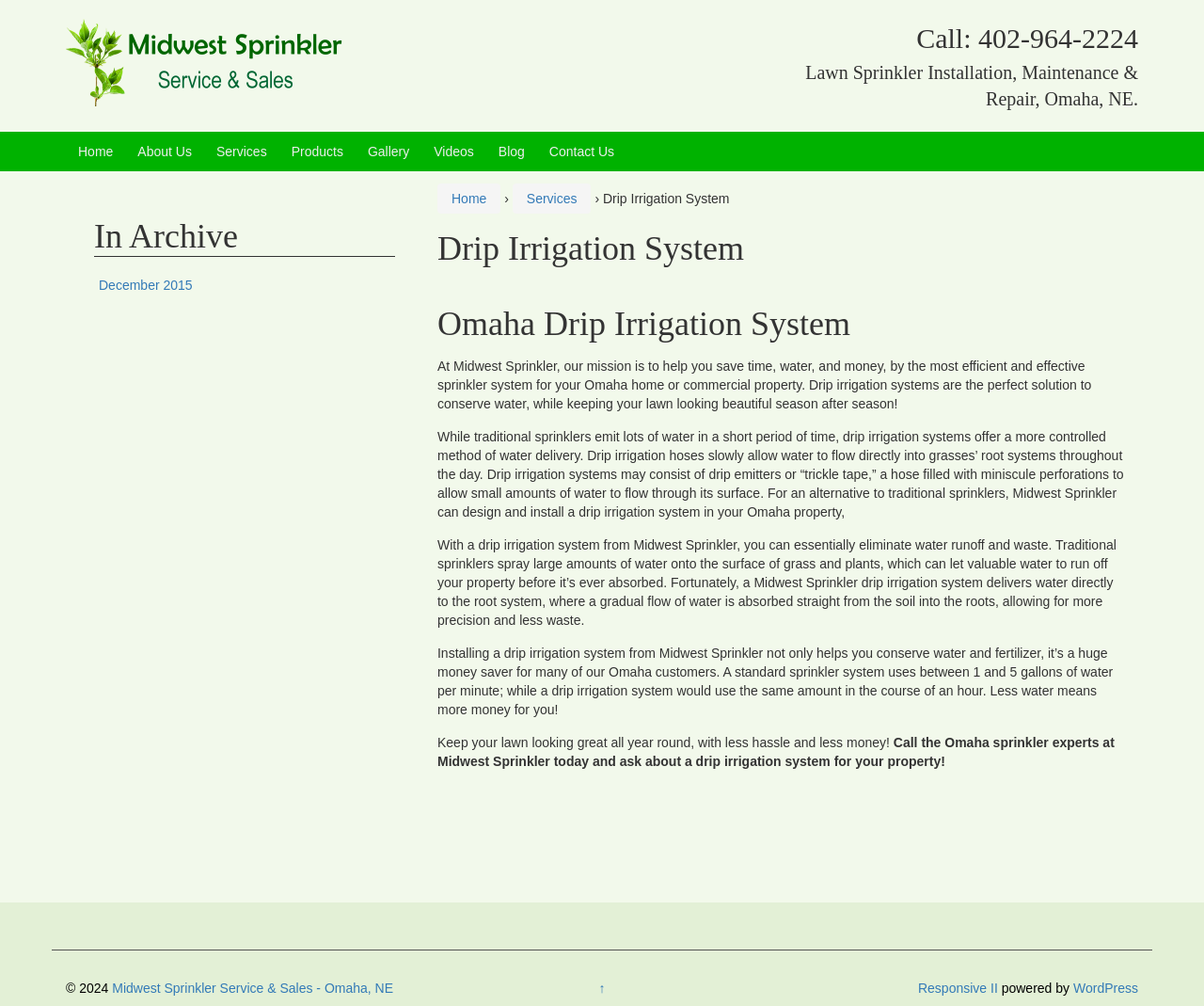What is the phone number to call?
Using the visual information, reply with a single word or short phrase.

402-964-2224